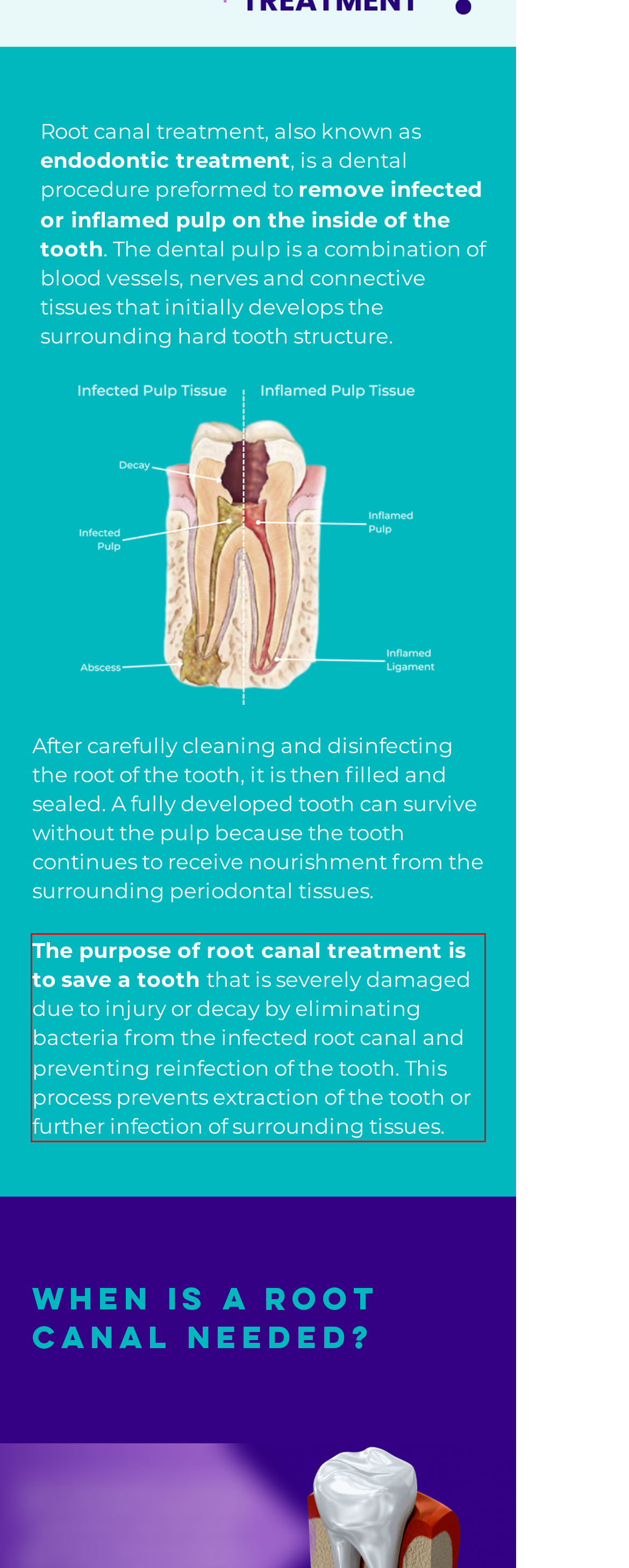You have a webpage screenshot with a red rectangle surrounding a UI element. Extract the text content from within this red bounding box.

The purpose of root canal treatment is to save a tooth that is severely damaged due to injury or decay by eliminating bacteria from the infected root canal and preventing reinfection of the tooth. This process prevents extraction of the tooth or further infection of surrounding tissues.